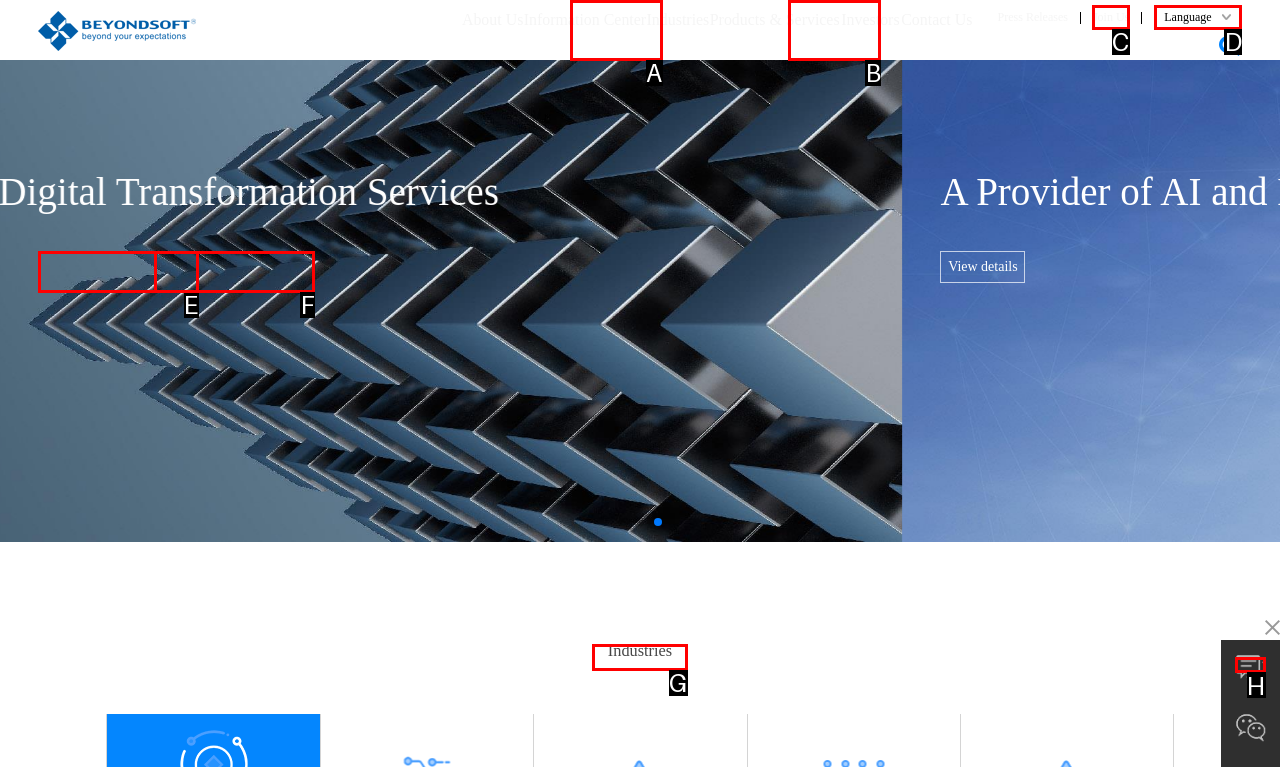Refer to the element description: Join Us and identify the matching HTML element. State your answer with the appropriate letter.

C